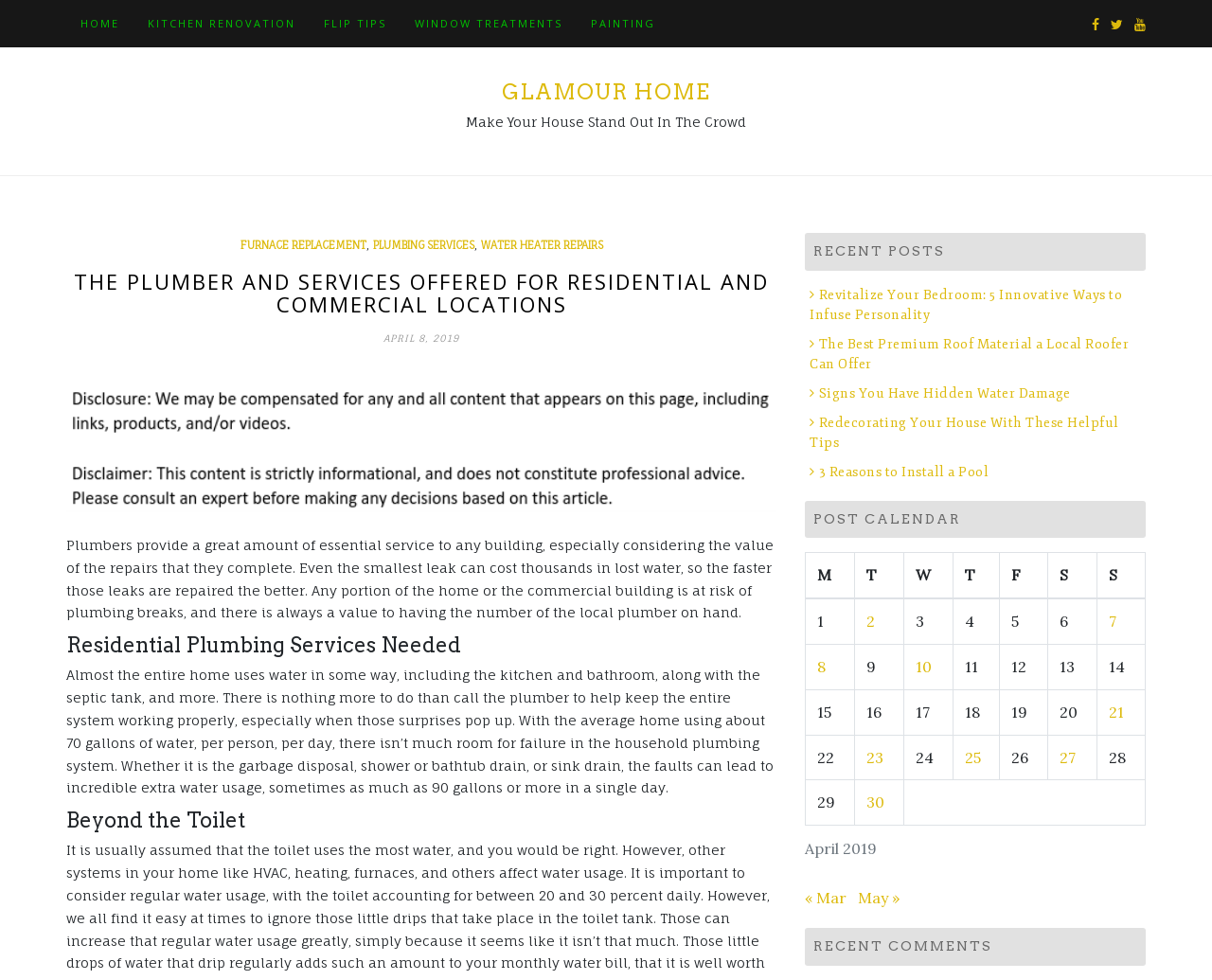Determine the bounding box coordinates of the element that should be clicked to execute the following command: "View 'DESCRIPTION'".

None